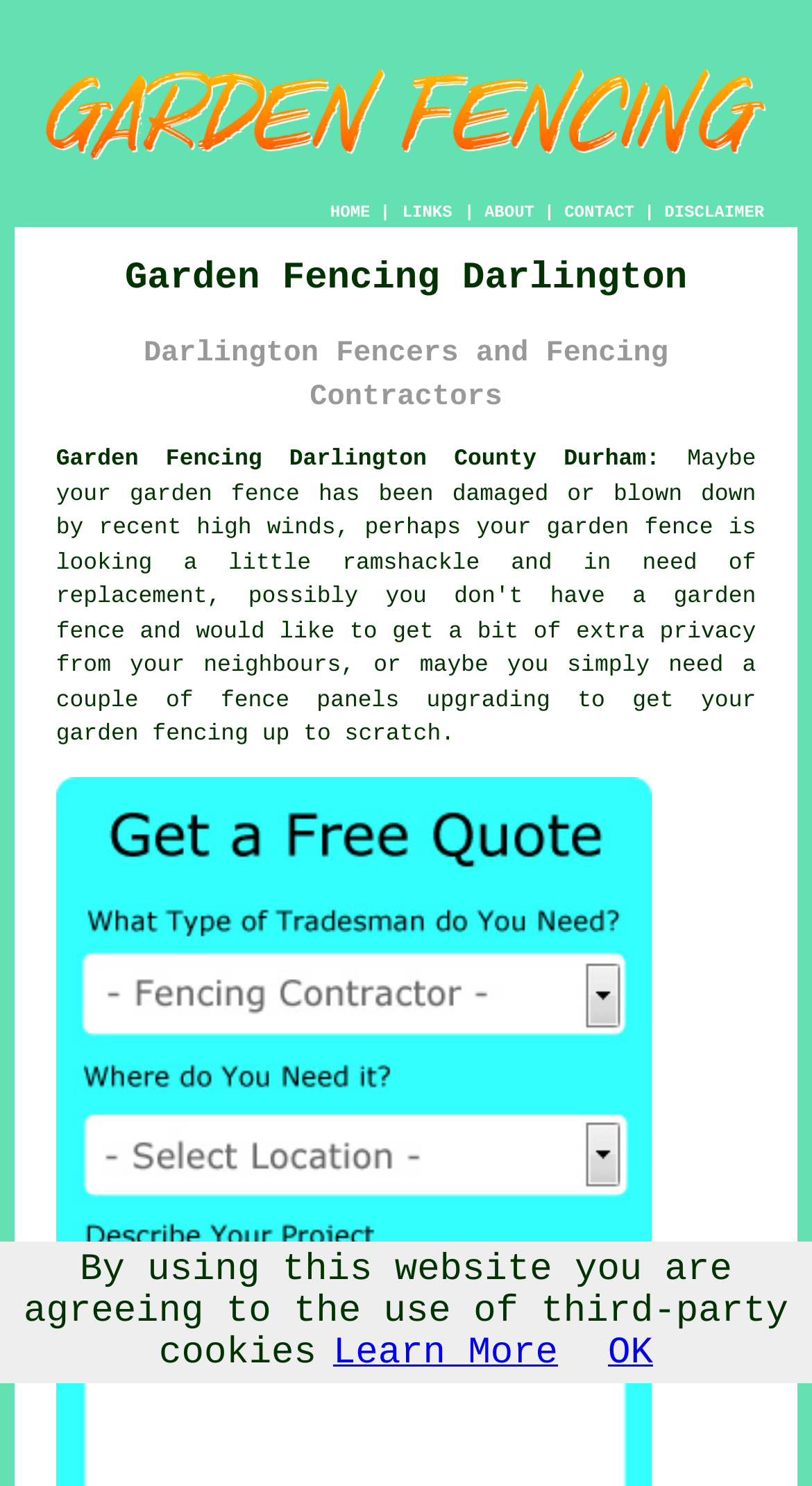What is the issue with the garden fence mentioned on this webpage?
Answer with a single word or phrase by referring to the visual content.

Damage from high winds